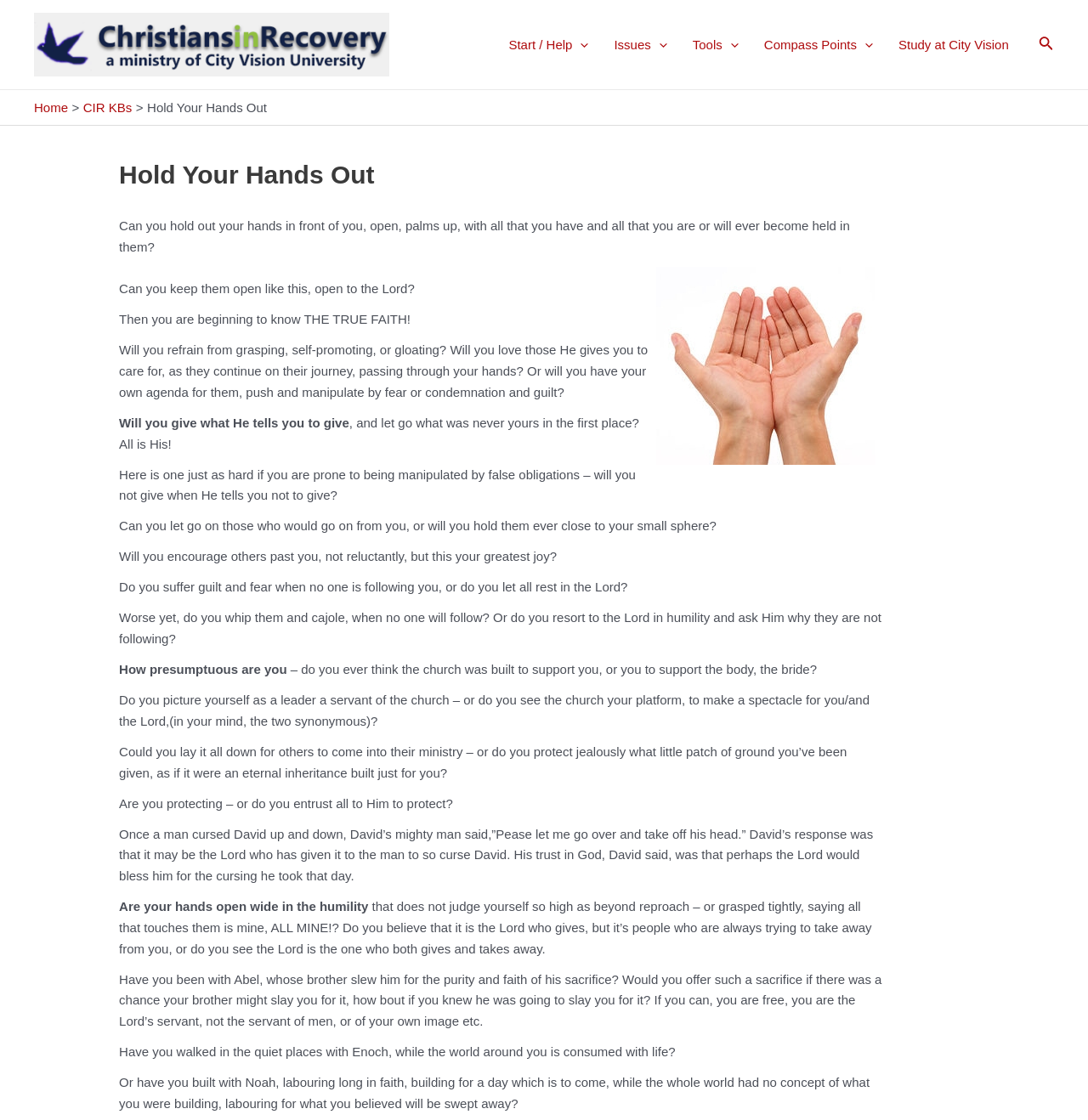Please identify the bounding box coordinates of the element's region that should be clicked to execute the following instruction: "Click on the 'HOME' link". The bounding box coordinates must be four float numbers between 0 and 1, i.e., [left, top, right, bottom].

None